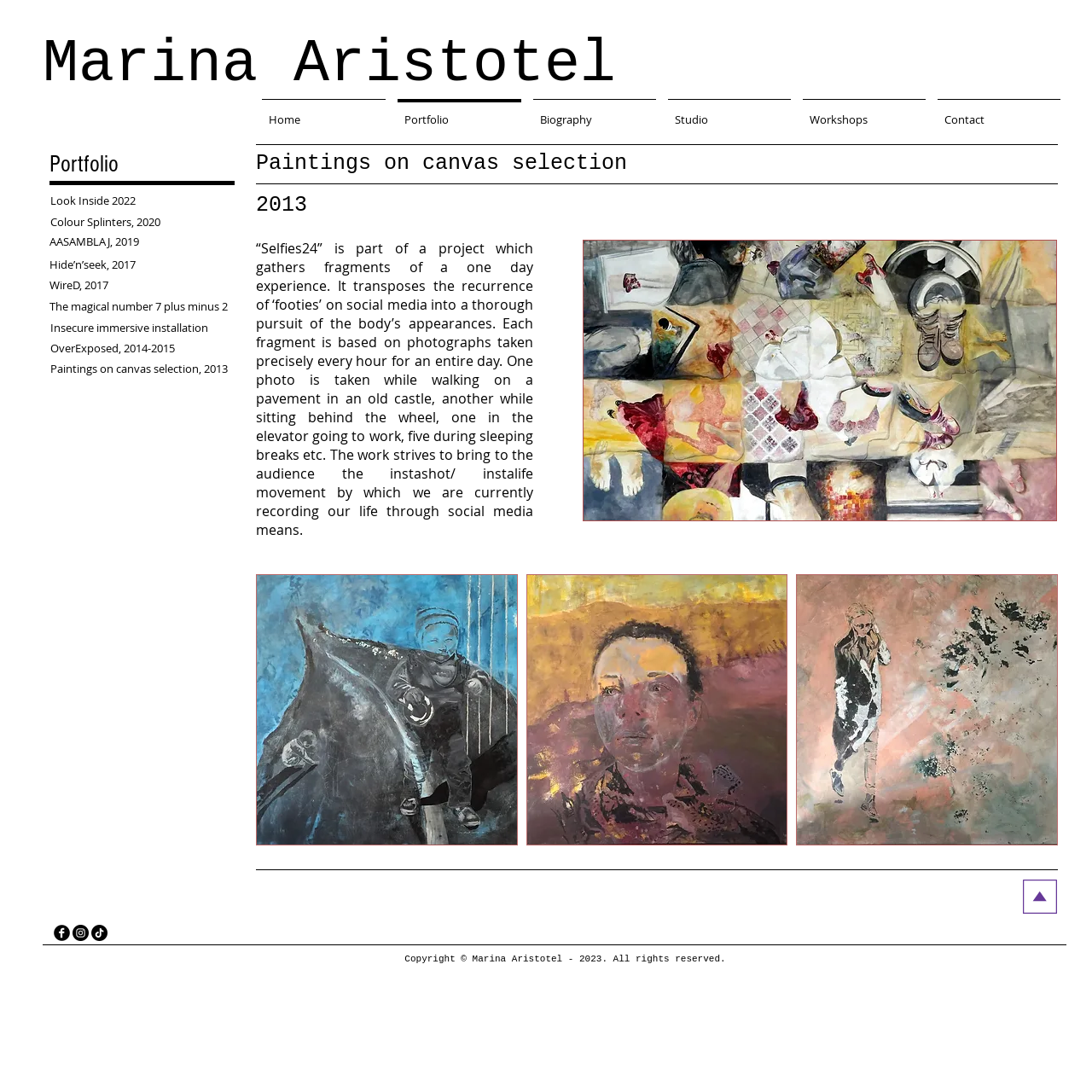Identify the bounding box coordinates for the region of the element that should be clicked to carry out the instruction: "Read about the 'Paintings on canvas selection'". The bounding box coordinates should be four float numbers between 0 and 1, i.e., [left, top, right, bottom].

[0.234, 0.139, 0.924, 0.161]